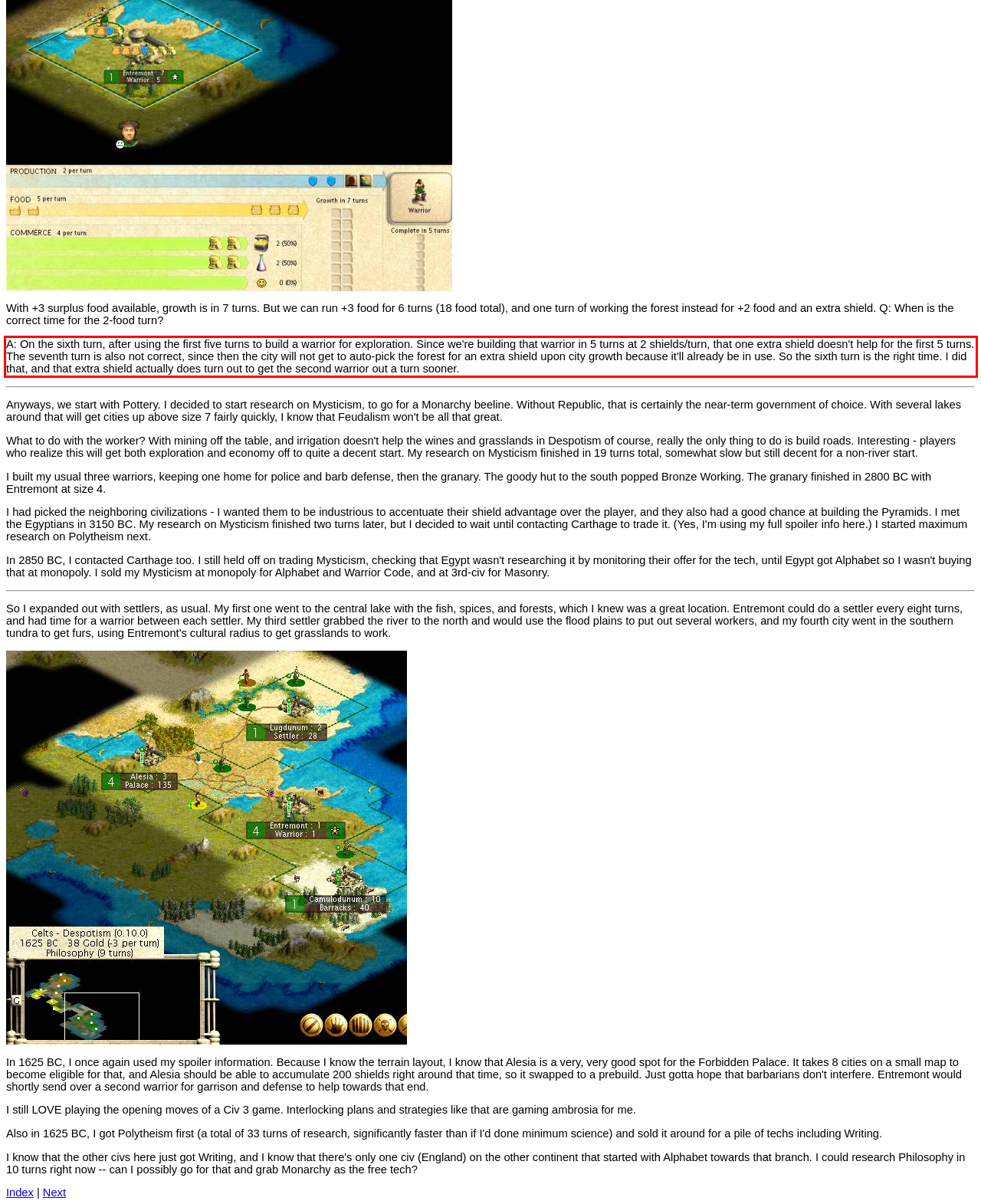You are given a screenshot of a webpage with a UI element highlighted by a red bounding box. Please perform OCR on the text content within this red bounding box.

A: On the sixth turn, after using the first five turns to build a warrior for exploration. Since we're building that warrior in 5 turns at 2 shields/turn, that one extra shield doesn't help for the first 5 turns. The seventh turn is also not correct, since then the city will not get to auto-pick the forest for an extra shield upon city growth because it'll already be in use. So the sixth turn is the right time. I did that, and that extra shield actually does turn out to get the second warrior out a turn sooner.